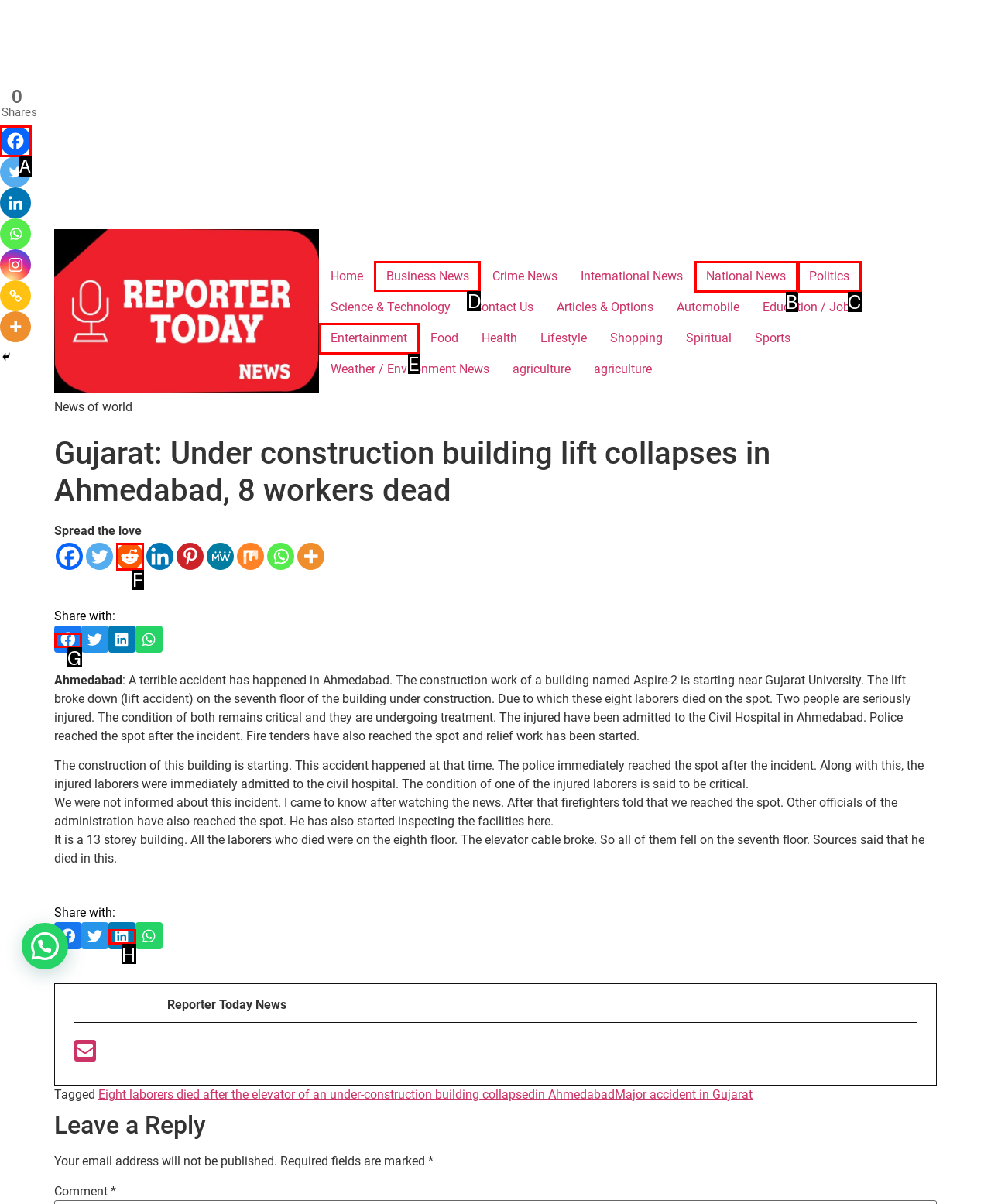Select the appropriate HTML element to click for the following task: Read more about 'Business News'
Answer with the letter of the selected option from the given choices directly.

D